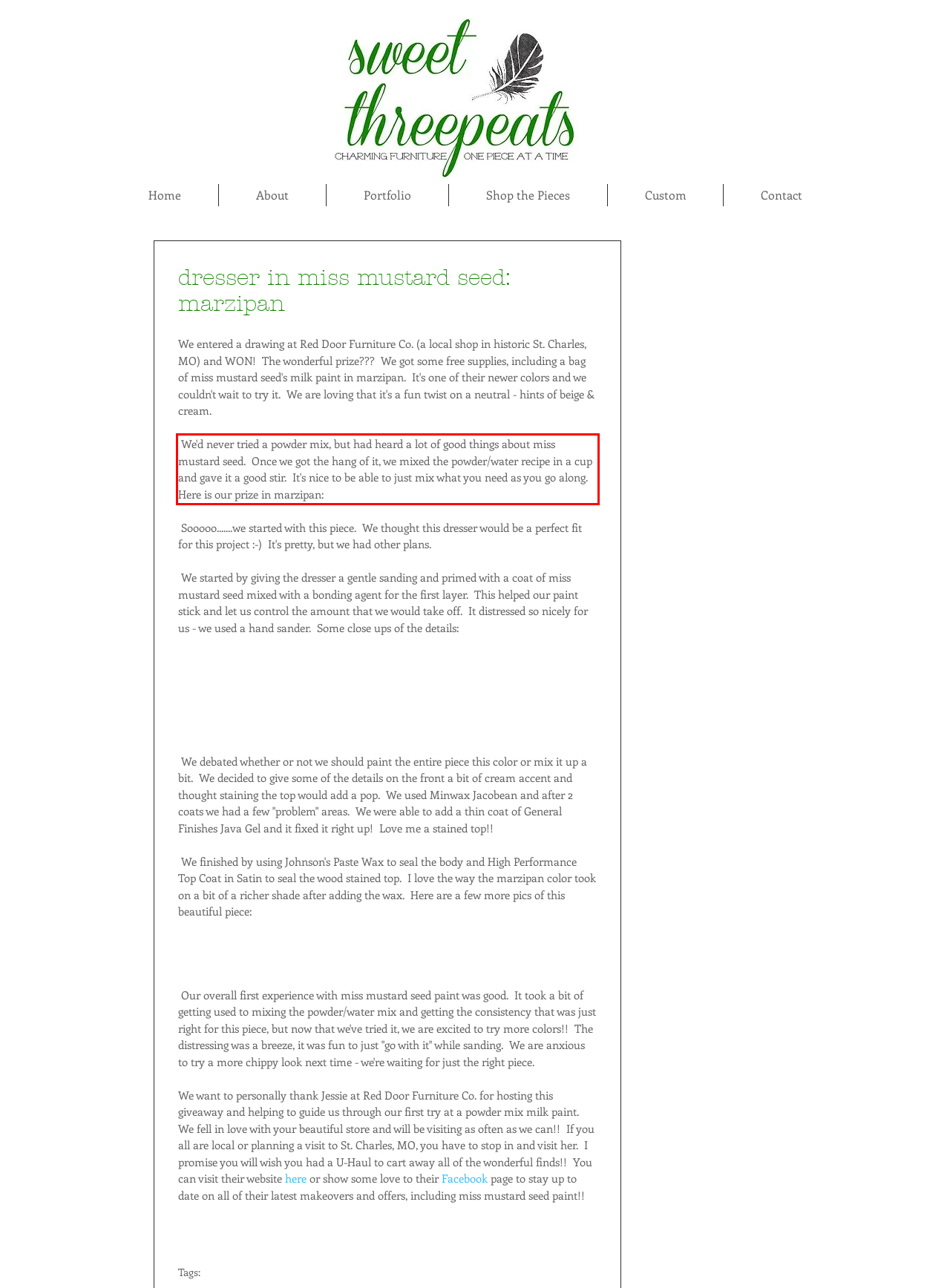Review the screenshot of the webpage and recognize the text inside the red rectangle bounding box. Provide the extracted text content.

We'd never tried a powder mix, but had heard a lot of good things about miss mustard seed. Once we got the hang of it, we mixed the powder/water recipe in a cup and gave it a good stir. It's nice to be able to just mix what you need as you go along. Here is our prize in marzipan: